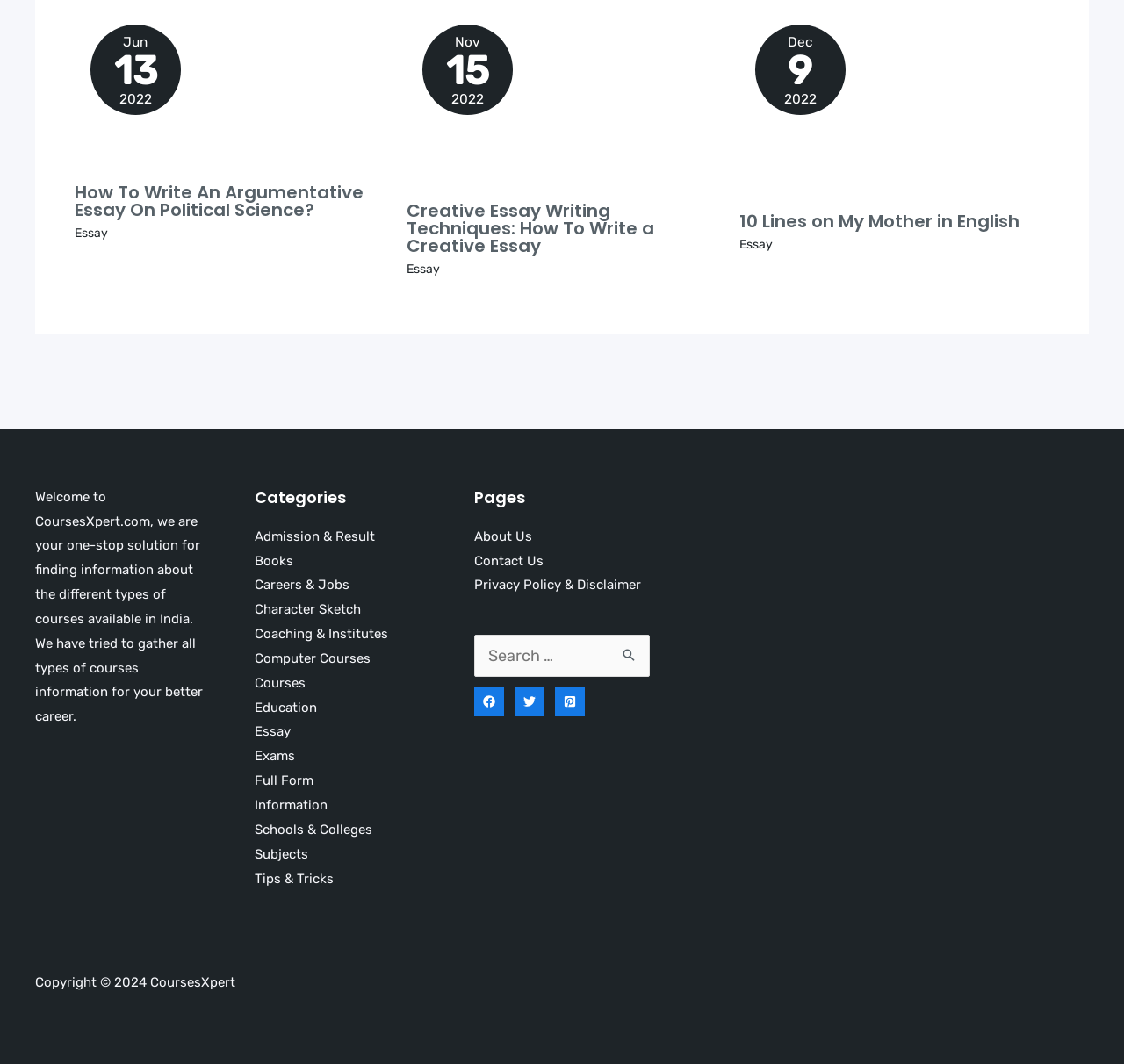What is the copyright year of the website? From the image, respond with a single word or brief phrase.

2024